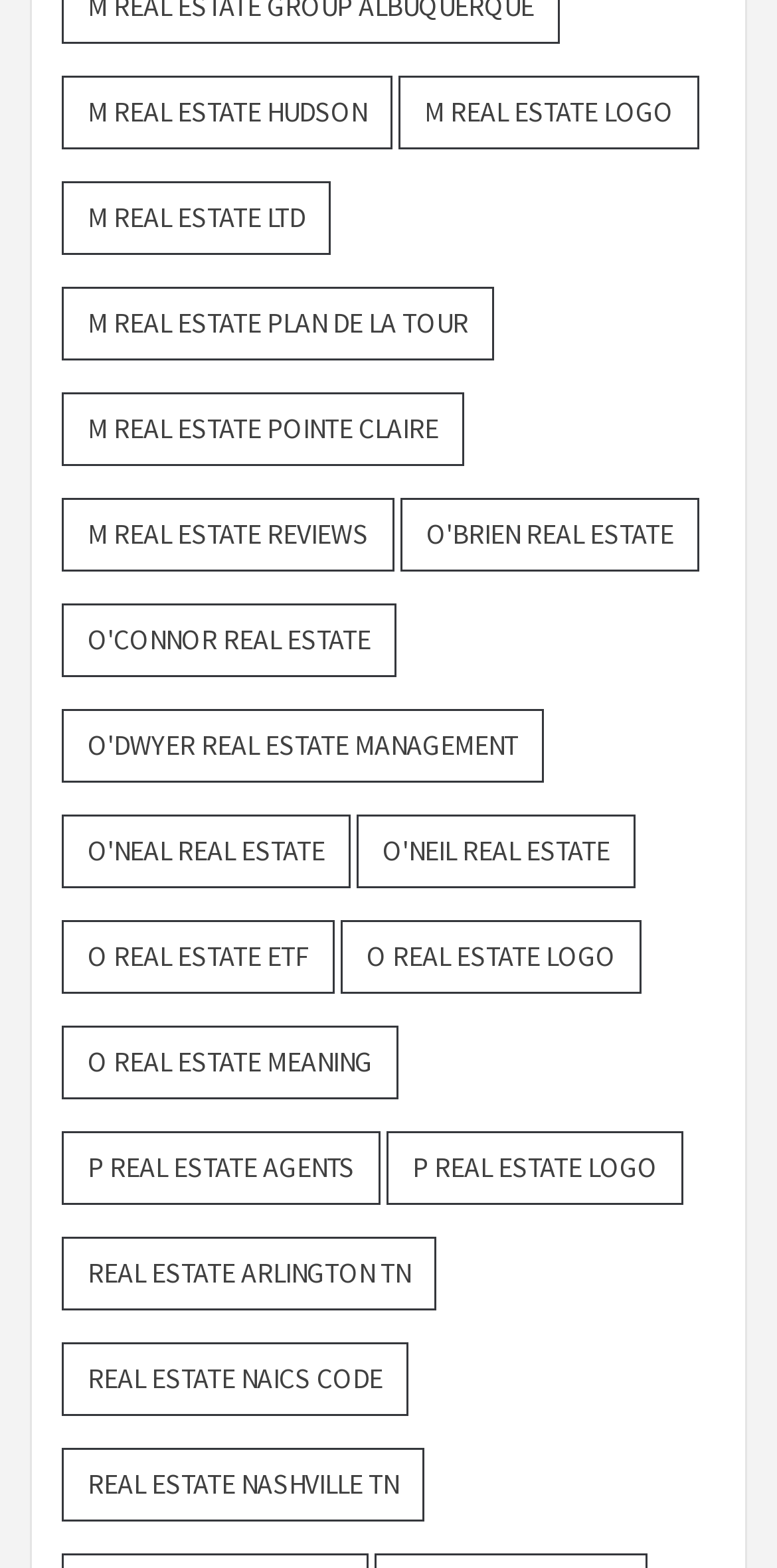Please identify the bounding box coordinates of the element I should click to complete this instruction: 'Check Real Estate Nashville Tn'. The coordinates should be given as four float numbers between 0 and 1, like this: [left, top, right, bottom].

[0.079, 0.924, 0.546, 0.971]